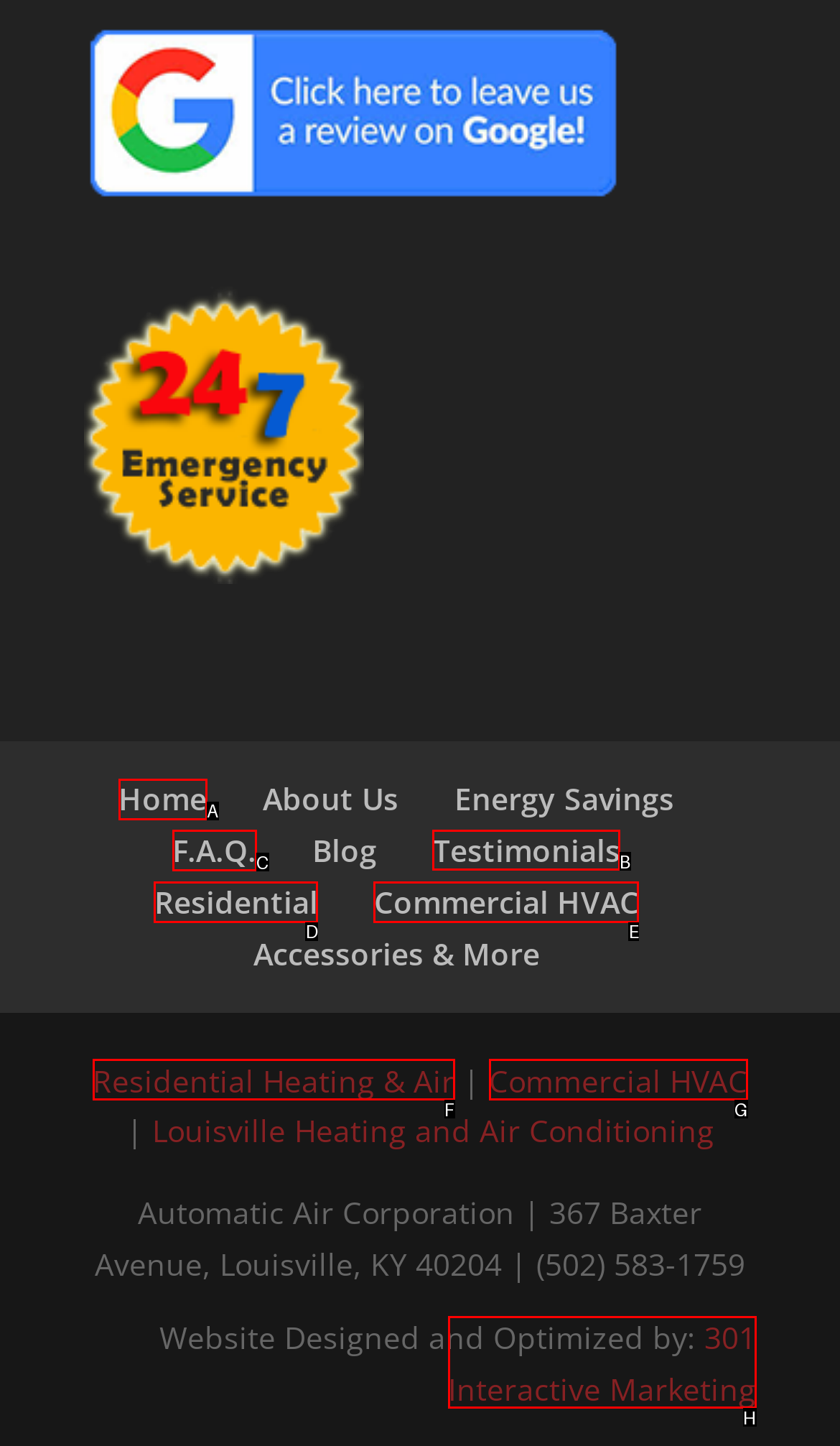Which UI element's letter should be clicked to achieve the task: read testimonials
Provide the letter of the correct choice directly.

B